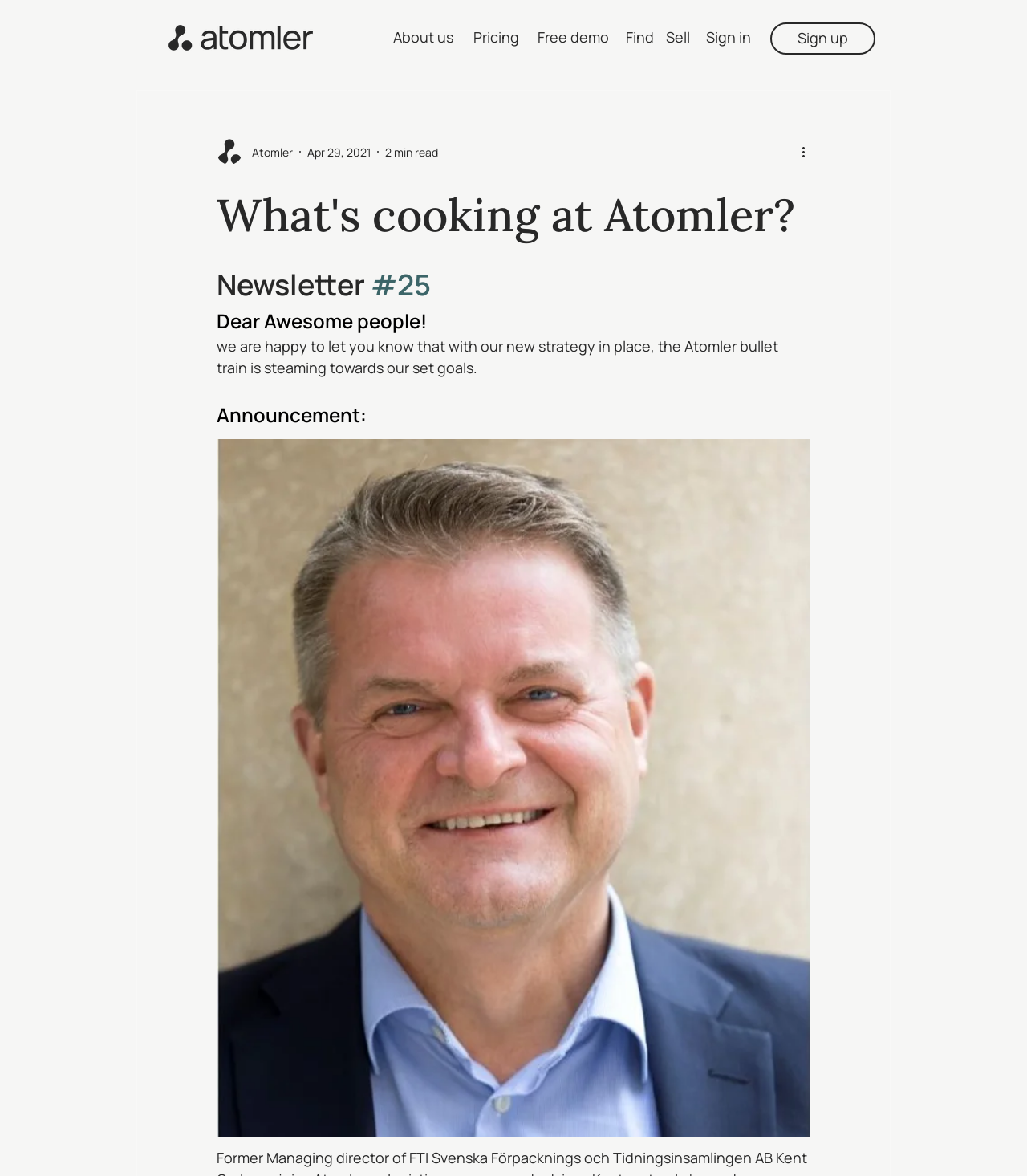Please extract the primary headline from the webpage.

What's cooking at Atomler?